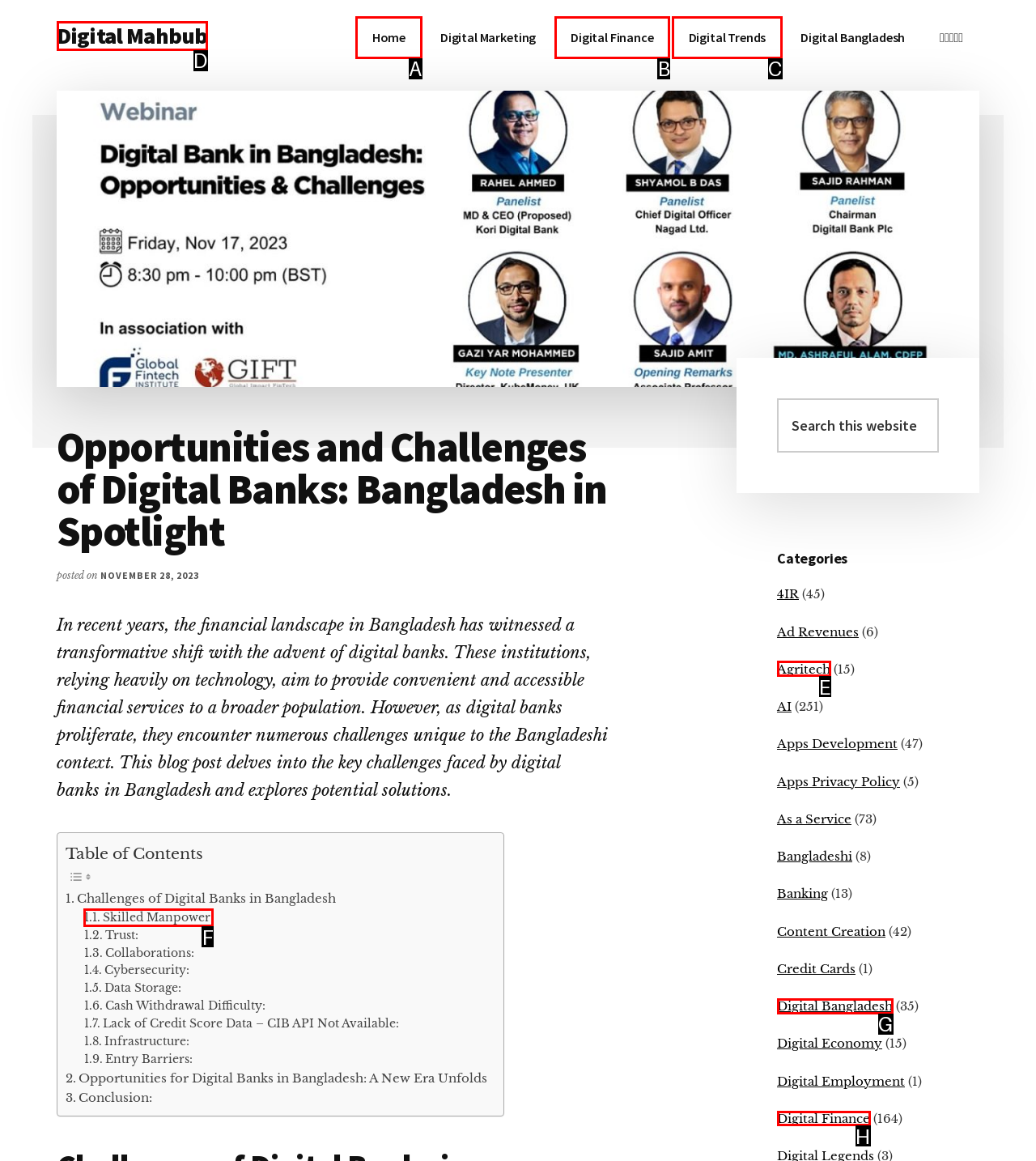Identify the HTML element to click to execute this task: Explore the 'Digital Finance' category Respond with the letter corresponding to the proper option.

H